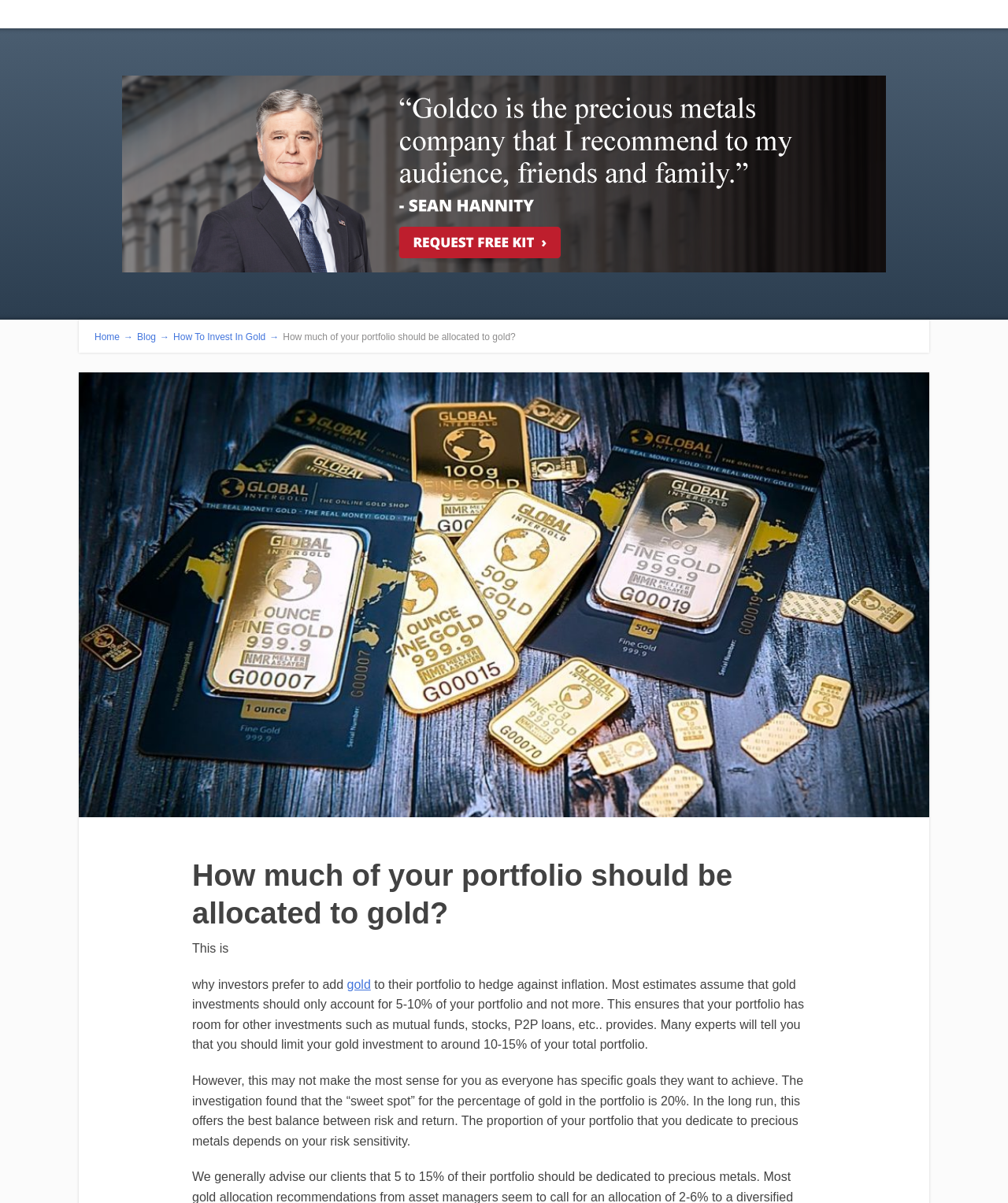Please find the top heading of the webpage and generate its text.

How much of your portfolio should be allocated to gold?